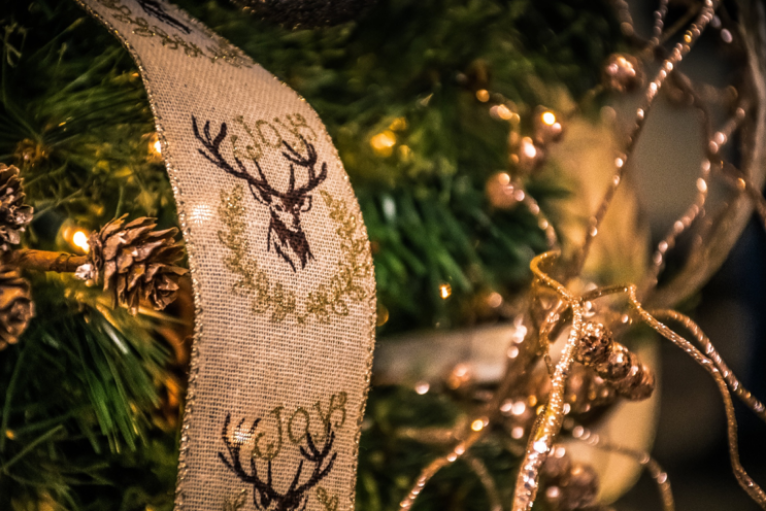Please examine the image and answer the question with a detailed explanation:
What is the material of the ribbon?

The caption describes the ribbon as 'rustic', which suggests that it is made of a natural, earthy material, possibly burlap or a similar fabric, which adds to the cozy and festive atmosphere of the image.